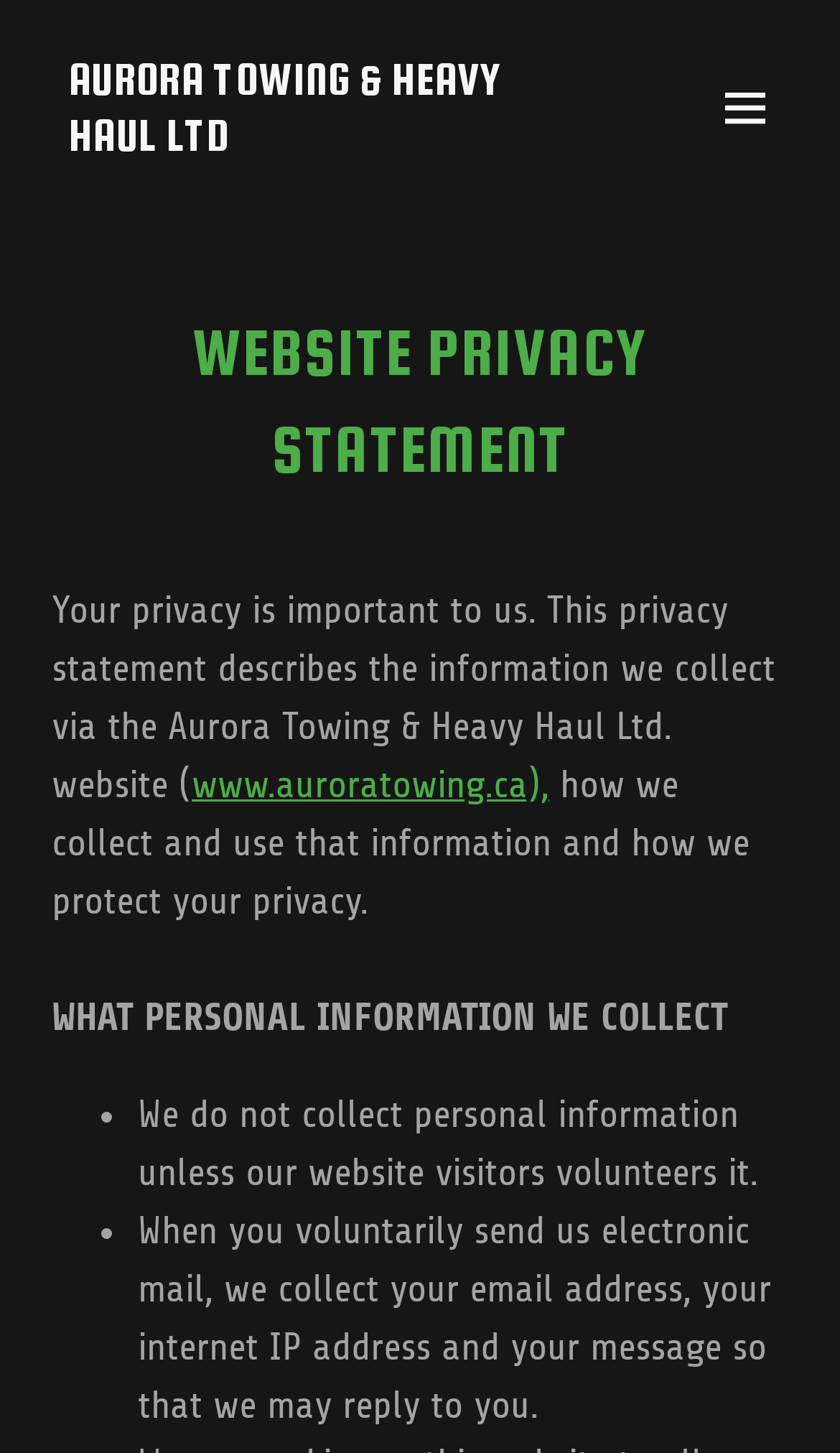Determine the bounding box for the HTML element described here: "www.auroratowing.ca),". The coordinates should be given as [left, top, right, bottom] with each number being a float between 0 and 1.

[0.228, 0.526, 0.654, 0.555]